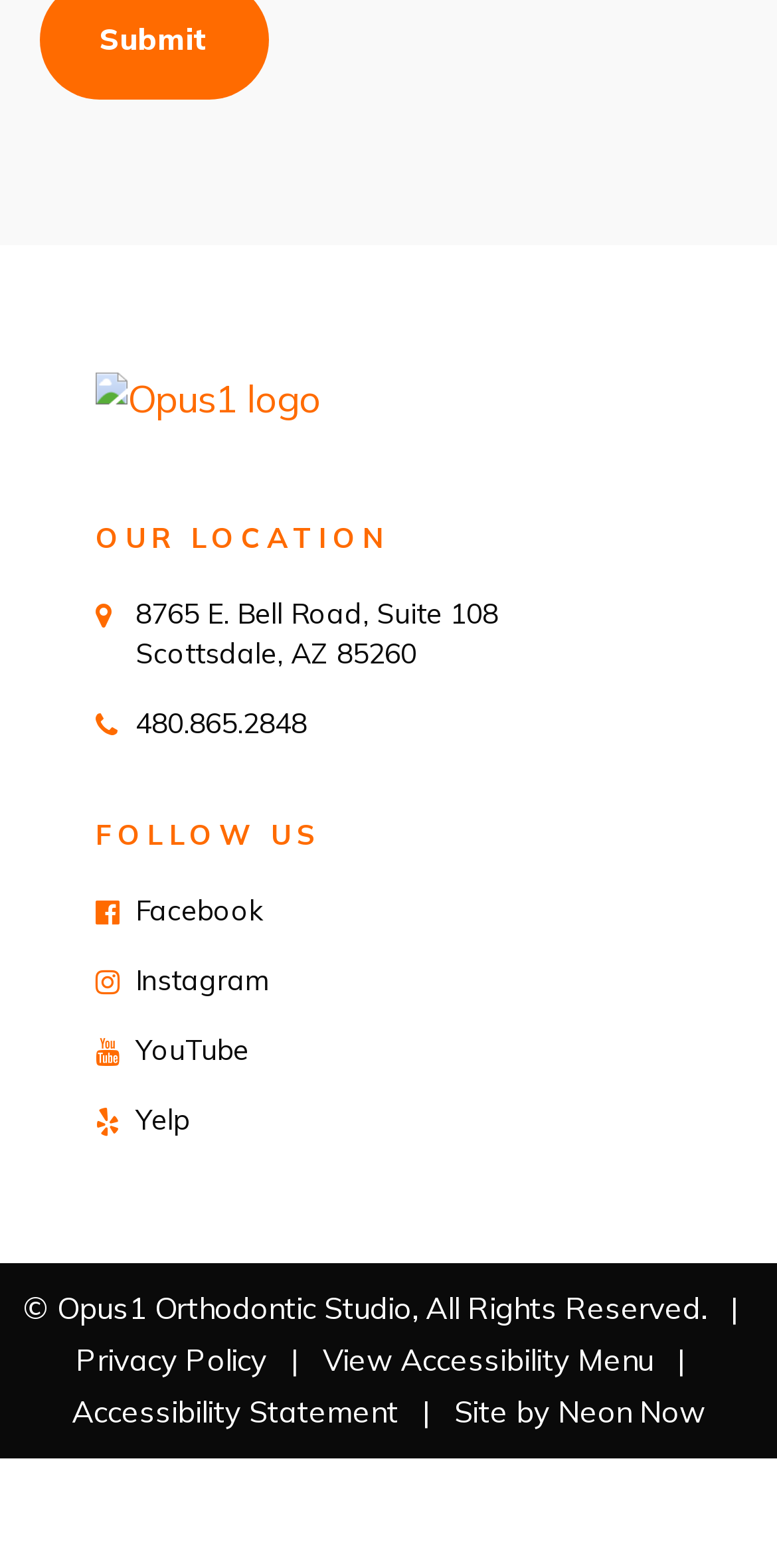What social media platforms can you follow Opus1 Orthodontic Studio on?
Please provide a single word or phrase in response based on the screenshot.

Facebook, Instagram, YouTube, Yelp